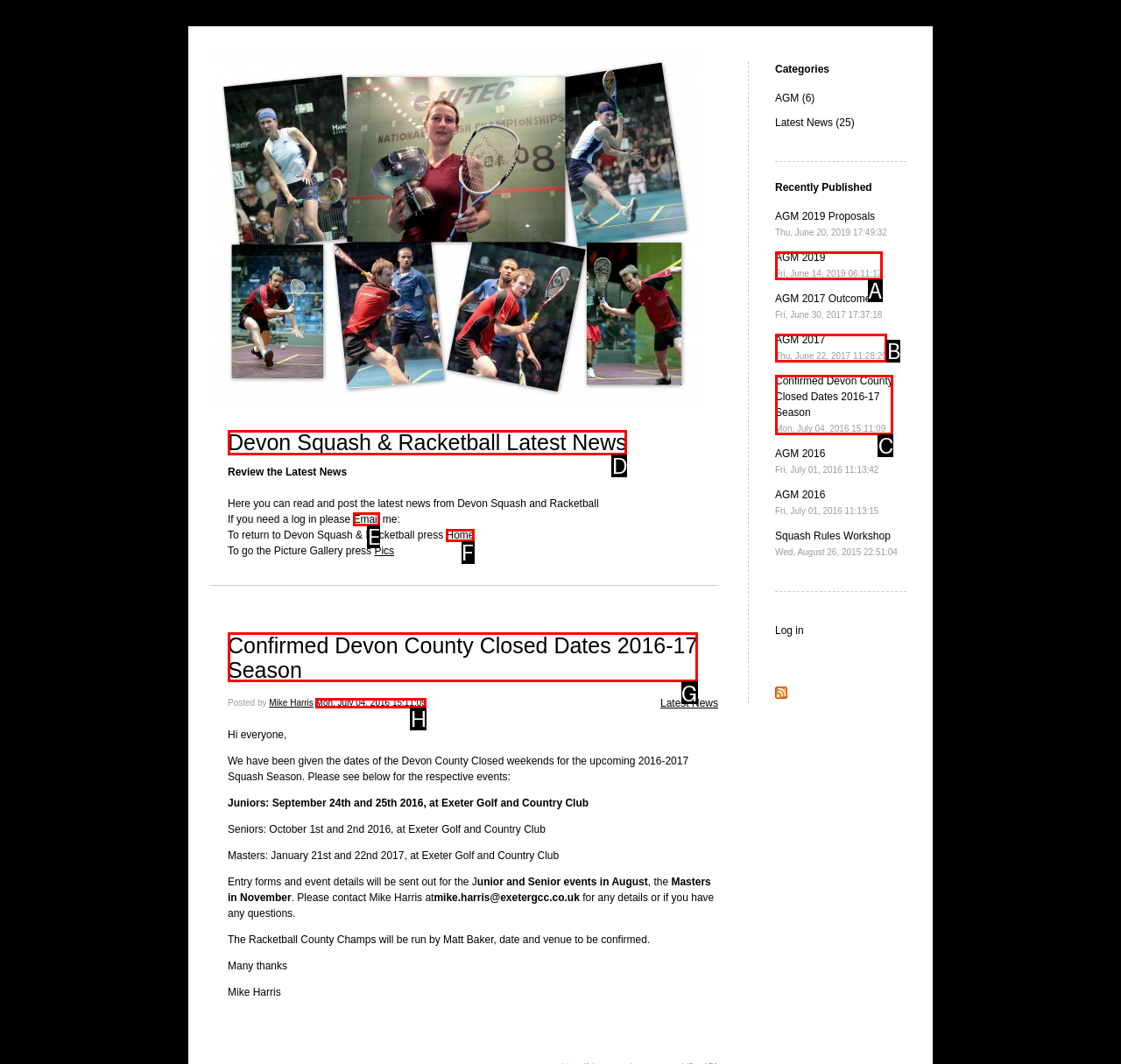Tell me the correct option to click for this task: Contact Mike Harris via email
Write down the option's letter from the given choices.

E